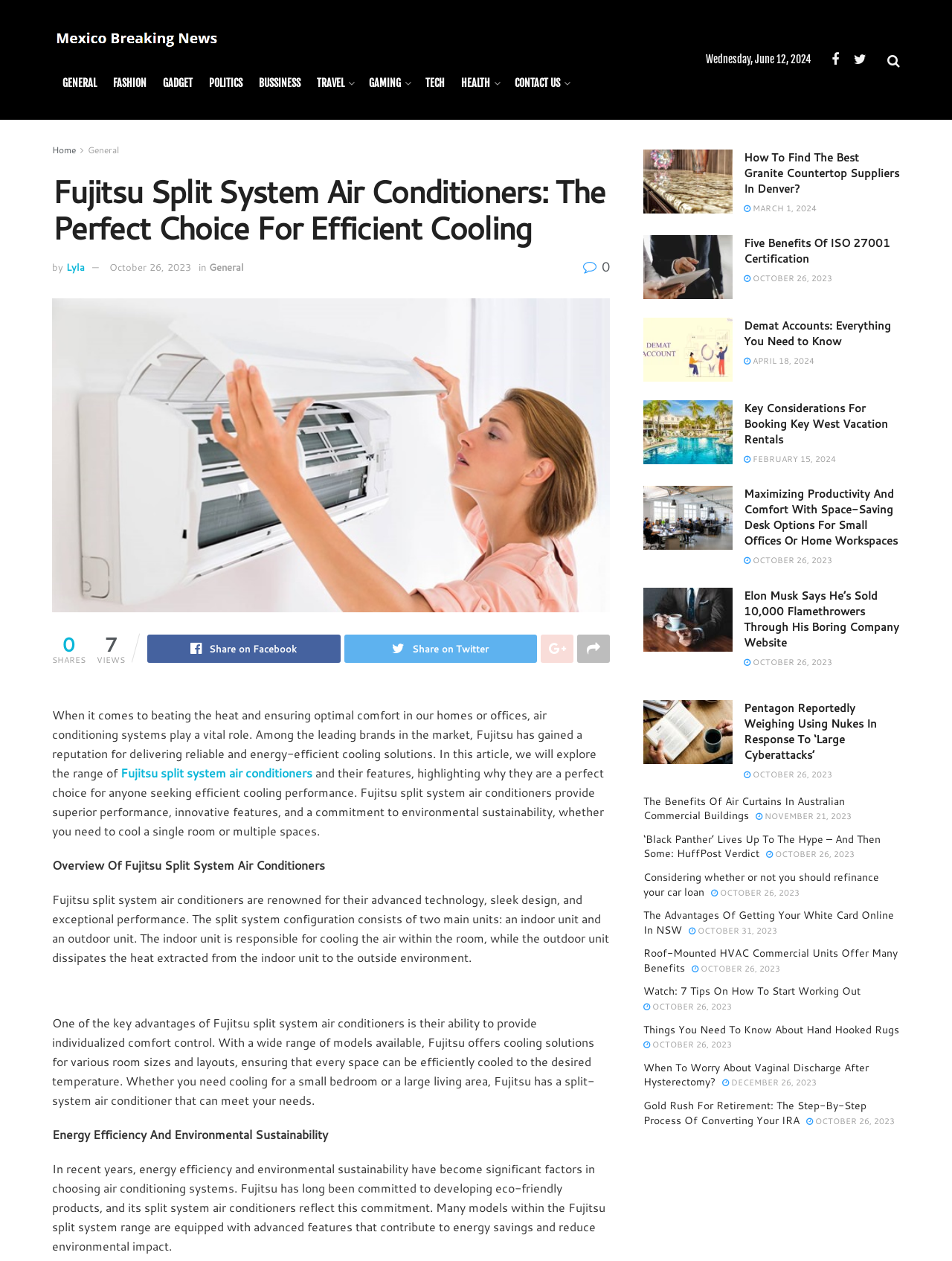What is a key advantage of Fujitsu split system air conditioners?
Kindly offer a comprehensive and detailed response to the question.

The webpage highlights that one of the key advantages of Fujitsu split system air conditioners is their ability to provide individualized comfort control, allowing users to efficiently cool their spaces to the desired temperature.